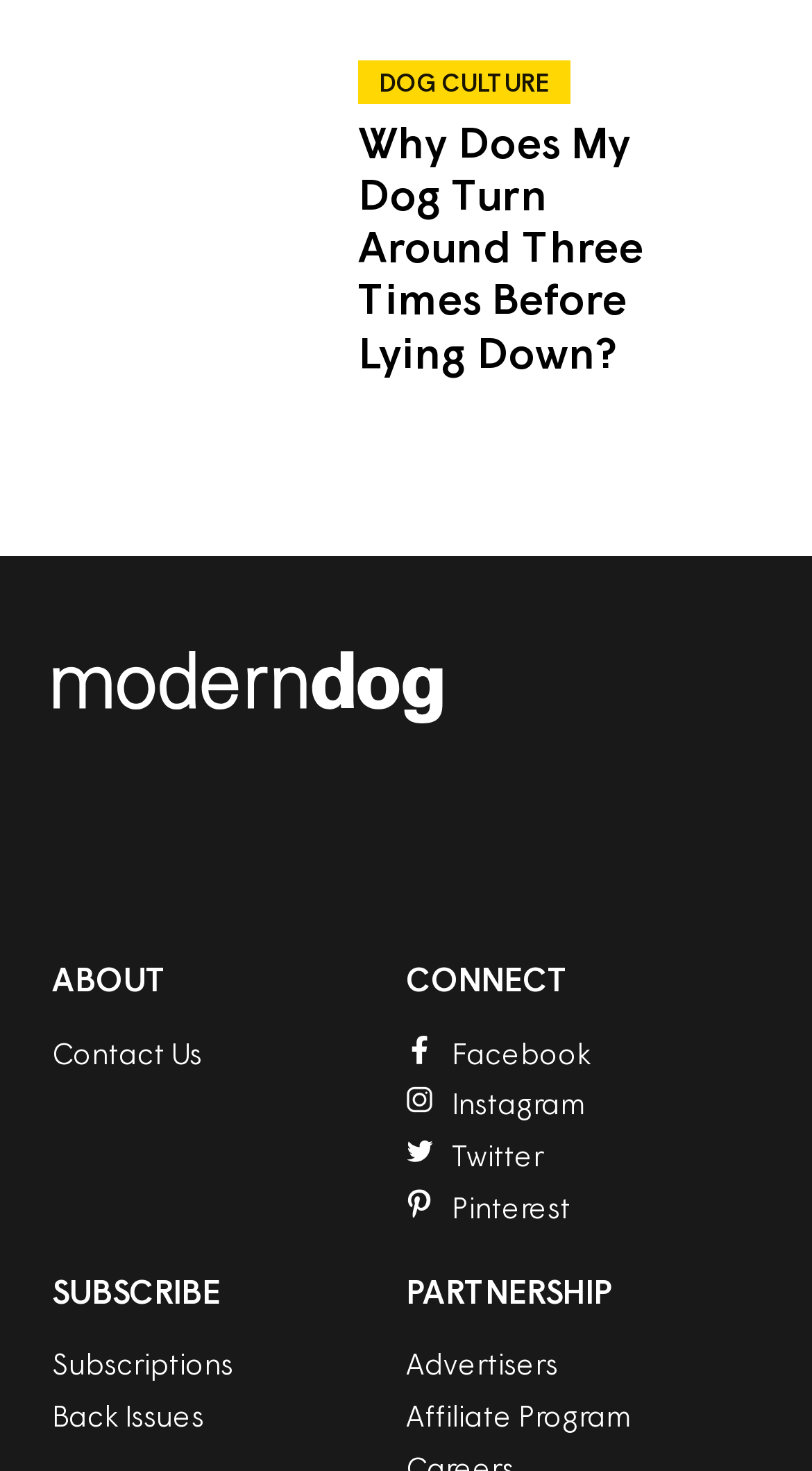Locate the bounding box coordinates of the element's region that should be clicked to carry out the following instruction: "Visit the business section". The coordinates need to be four float numbers between 0 and 1, i.e., [left, top, right, bottom].

None